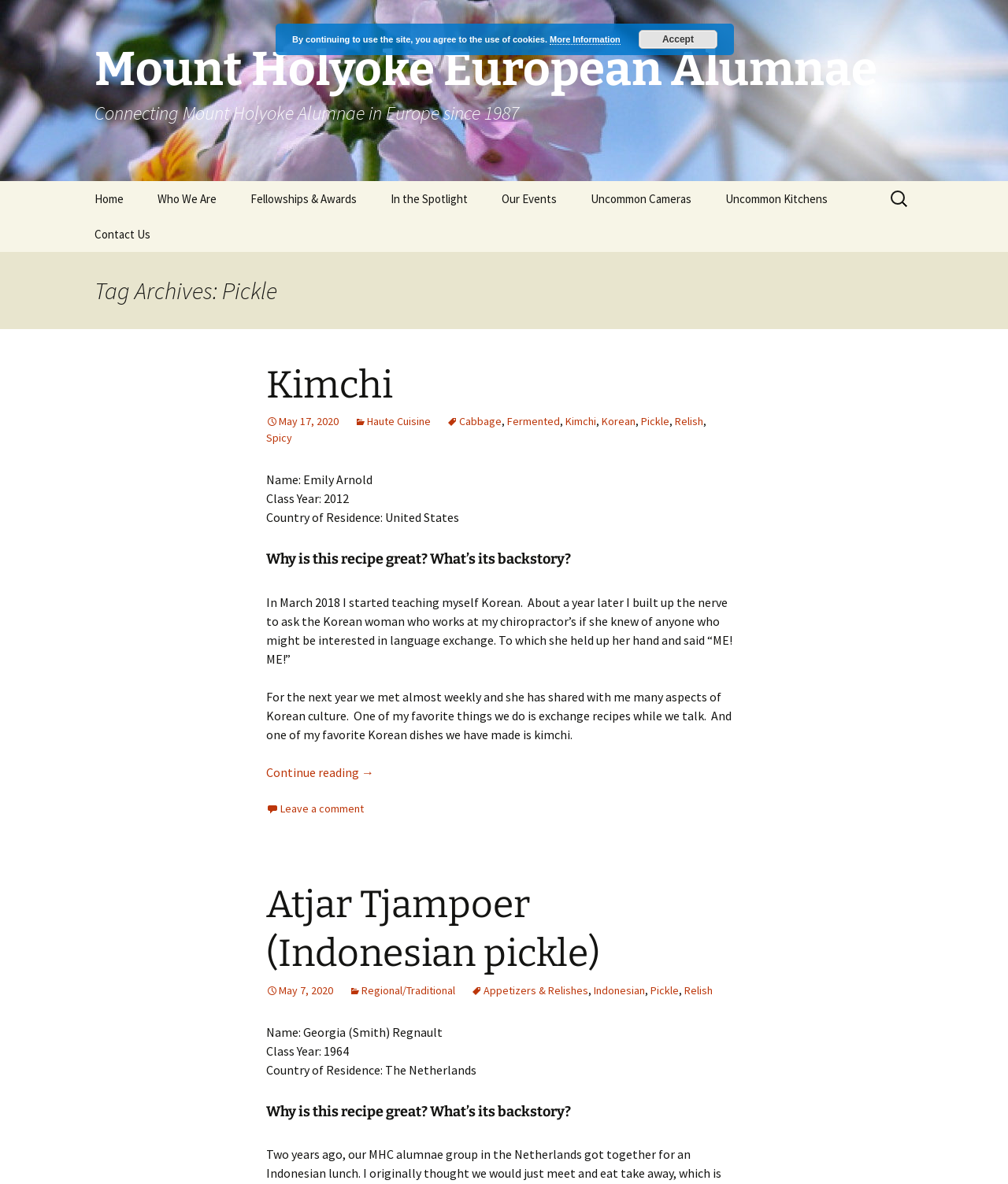Determine the bounding box coordinates for the element that should be clicked to follow this instruction: "View the article about Atjar Tjampoer". The coordinates should be given as four float numbers between 0 and 1, in the format [left, top, right, bottom].

[0.264, 0.745, 0.595, 0.825]